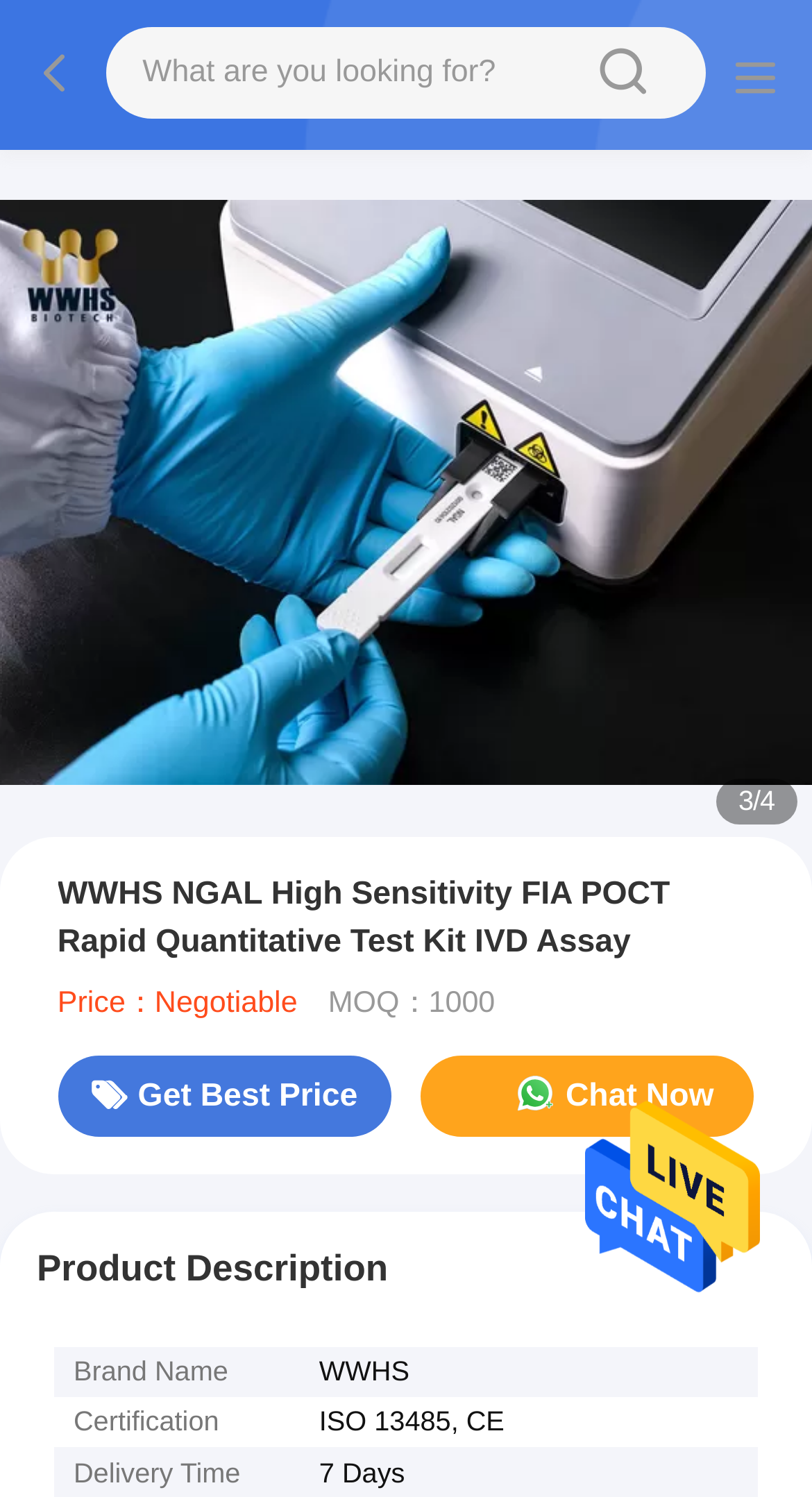Please provide the main heading of the webpage content.

WWHS NGAL High Sensitivity FIA POCT Rapid Quantitative Test Kit IVD Assay